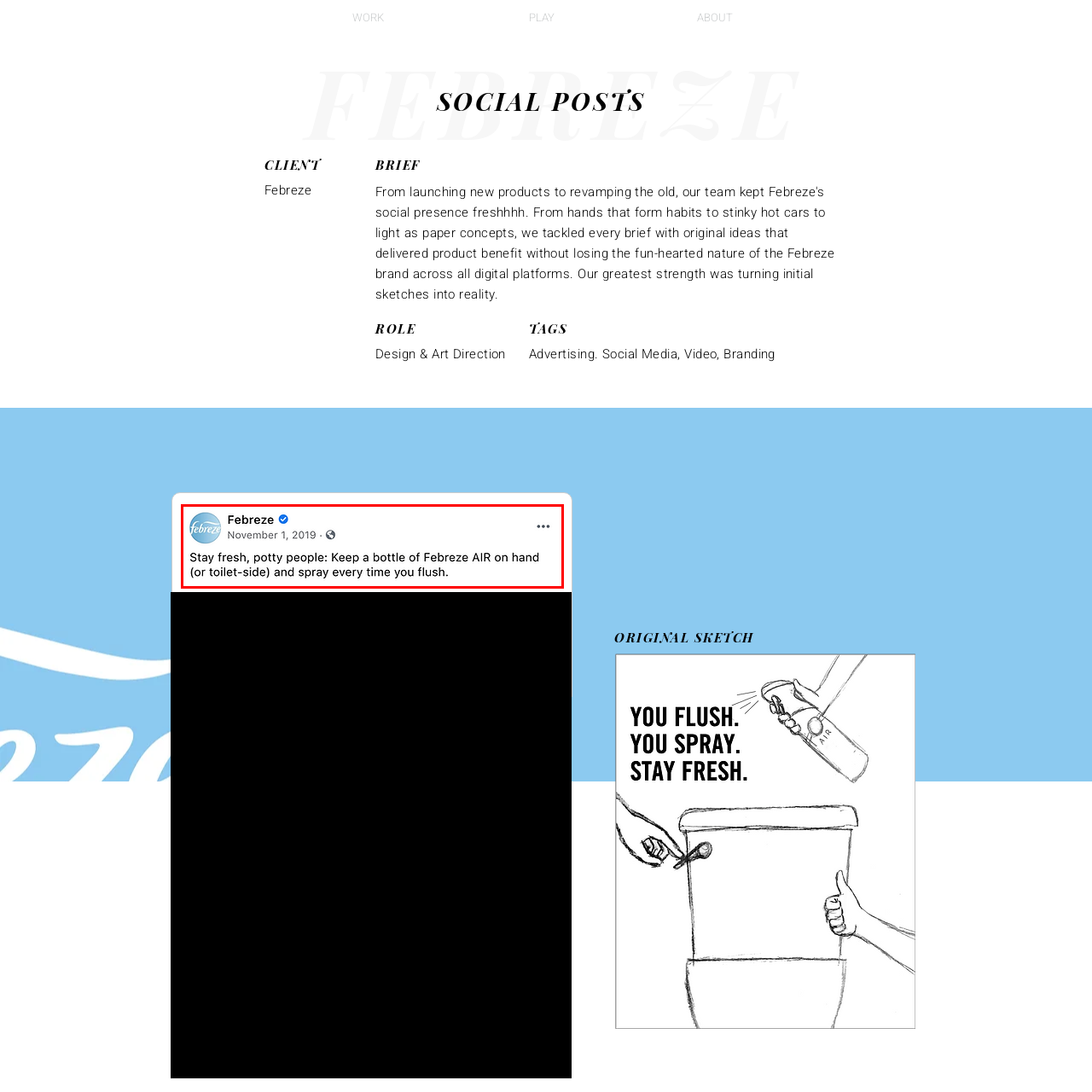What is the purpose of keeping a bottle of Febreze AIR nearby?
Focus on the image highlighted by the red bounding box and give a comprehensive answer using the details from the image.

According to the caption, the post suggests keeping a bottle of Febreze AIR nearby to spray every time you flush, implying that the product is intended to be used to eliminate odors and leave a fresh scent after using the bathroom.